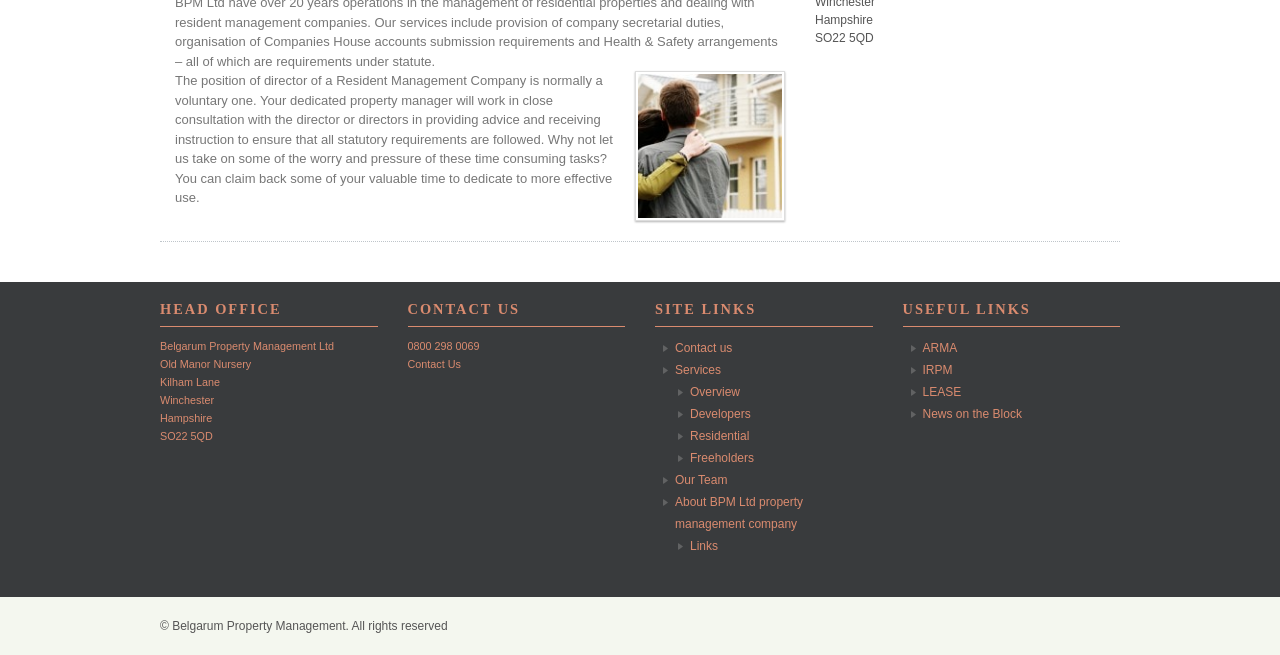Using the provided element description "ARMA", determine the bounding box coordinates of the UI element.

[0.721, 0.521, 0.748, 0.543]